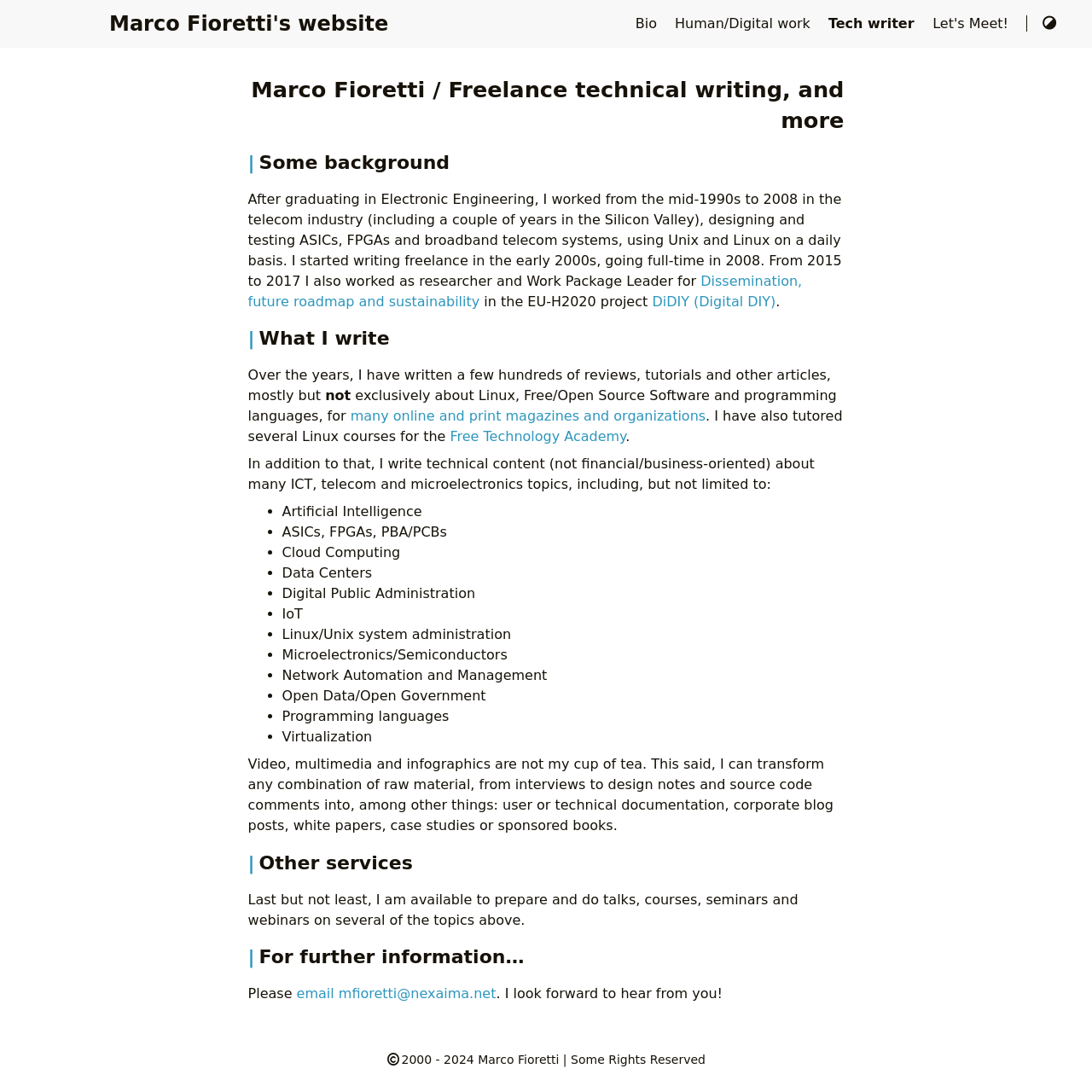Provide the bounding box coordinates of the section that needs to be clicked to accomplish the following instruction: "Learn more about Digital DIY."

[0.597, 0.269, 0.71, 0.284]